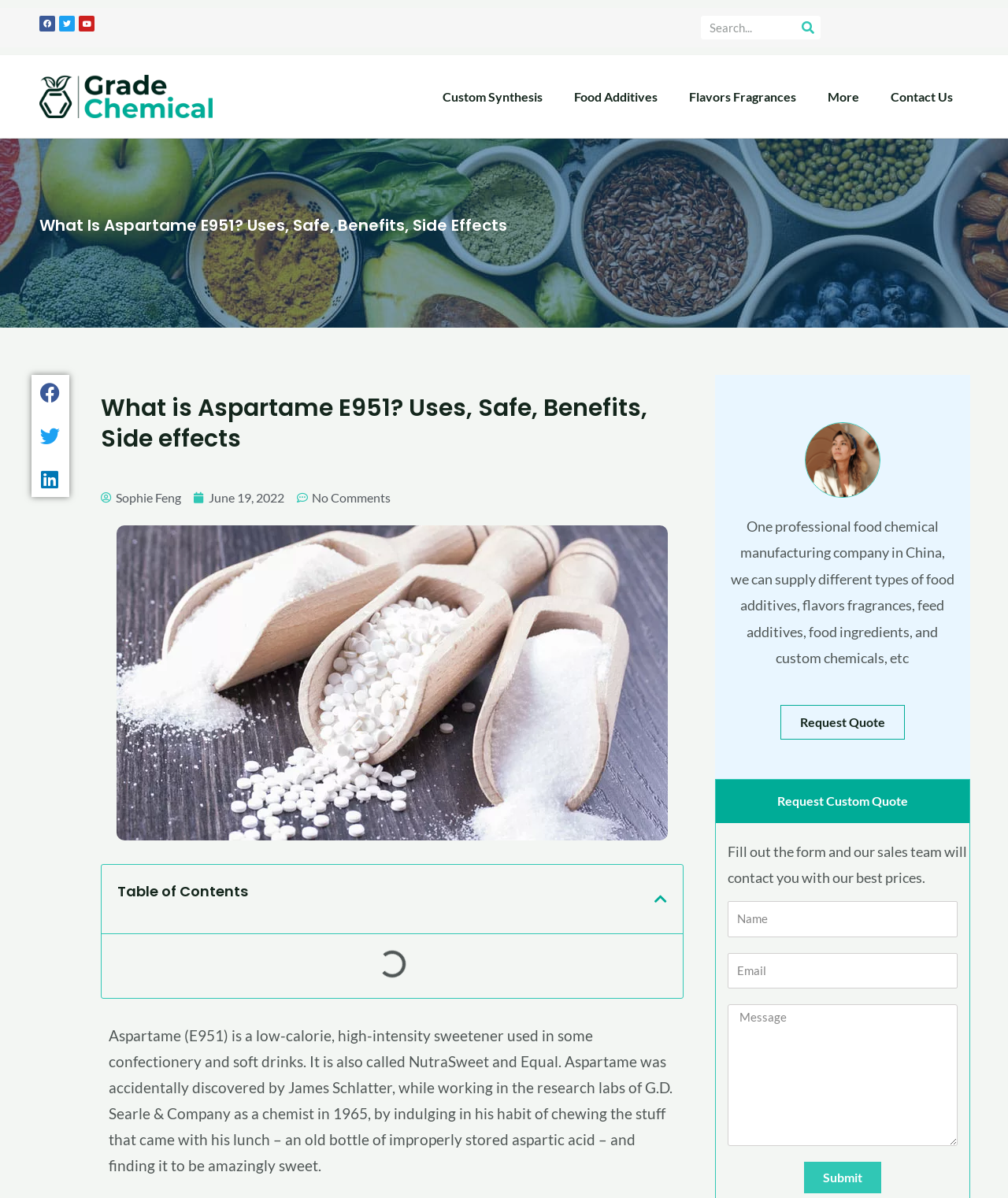Create an elaborate caption for the webpage.

The webpage is about Aspartame E951, a low-calorie, high-intensity sweetener used in confectionery and soft drinks. At the top, there is a search bar with a search button to the right. Below the search bar, there are several links to related topics, including "Custom Synthesis", "Food Additives", "Flavors Fragrances", and "Contact Us". 

To the left of these links, there is an image related to the topic. The main heading "What Is Aspartame E951? Uses, Safe, Benefits, Side Effects" is located below the search bar and links. 

On the left side of the page, there are social media buttons to share the content on Facebook, Twitter, and LinkedIn. Below these buttons, there is another heading with the same title as the main heading. The author's name, "Sophie Feng", and the date "June 19, 2022" are displayed below this heading. 

There is an image related to Aspartame E951 below the author's information. A table of contents is located below the image, with a button to close it. 

The main content of the page is a paragraph that describes Aspartame E951, its discovery, and its uses. Below this paragraph, there is an image of the author, Sophie Feng. 

The page also contains a section that describes a professional food chemical manufacturing company in China, which supplies various food additives and custom chemicals. There is a "Request Quote" link and a button to request a custom quote. A form is provided to fill out and submit to contact the sales team.